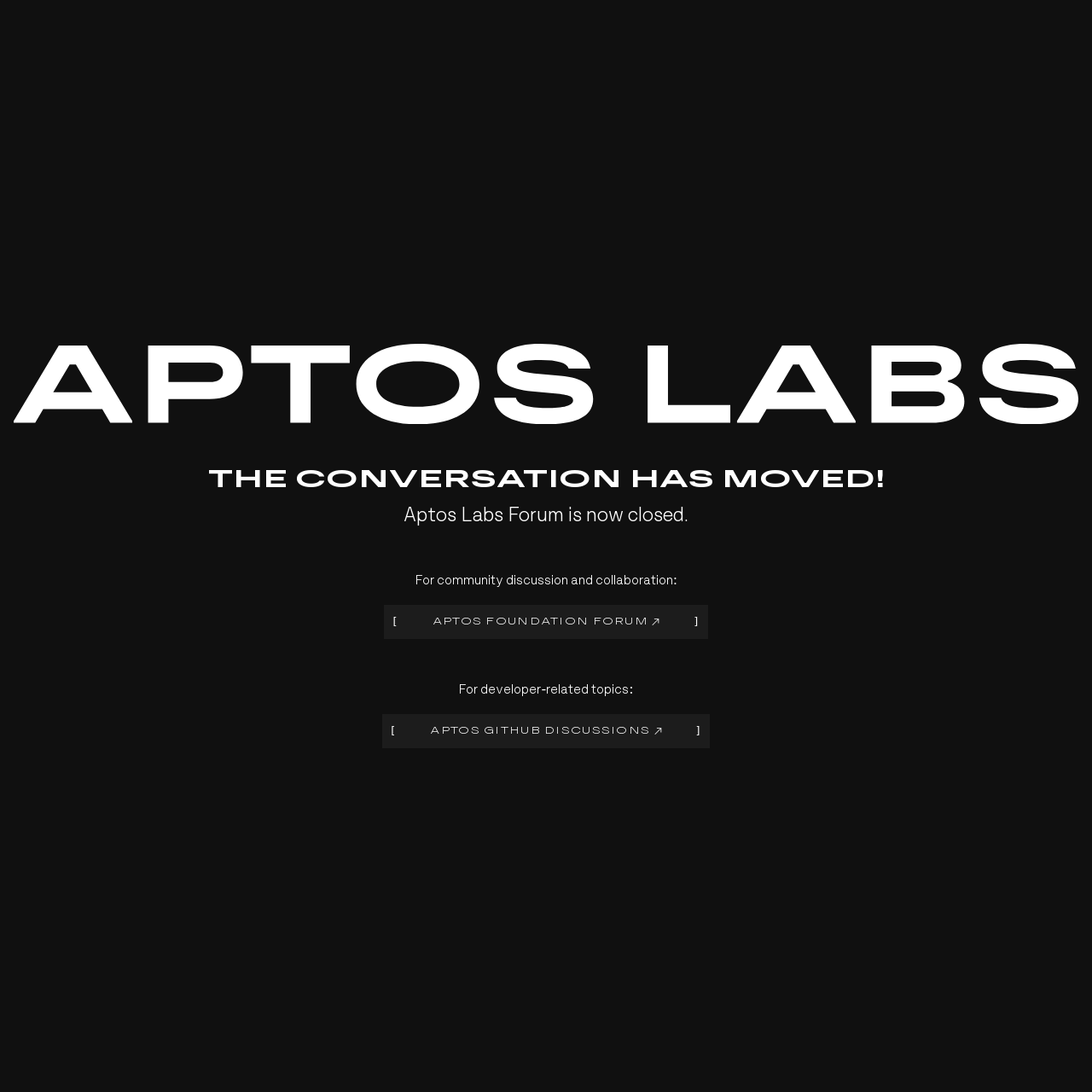Summarize the webpage with intricate details.

The webpage is titled "Aptos Forum" and appears to be a notification page. At the top, there is a large image spanning almost the entire width of the page. Below the image, there is a prominent heading that reads "THE CONVERSATION HAS MOVED!" in a relatively large font size. 

Underneath the heading, there is a brief message stating "Aptos Labs Forum is now closed." This message is centered on the page and takes up about a quarter of the page's width. 

Following the message, there are two sections of text and links. The first section is labeled "For community discussion and collaboration:" and provides a link to "APTOS FOUNDATION FORUM". This link is accompanied by two small images on either side. The second section is labeled "For developer-related topics:" and provides a link to "APTOS GITHUB DISCUSSIONS". This link is also accompanied by two small images on either side. Both sections are positioned near the center of the page, with the links and images aligned horizontally.